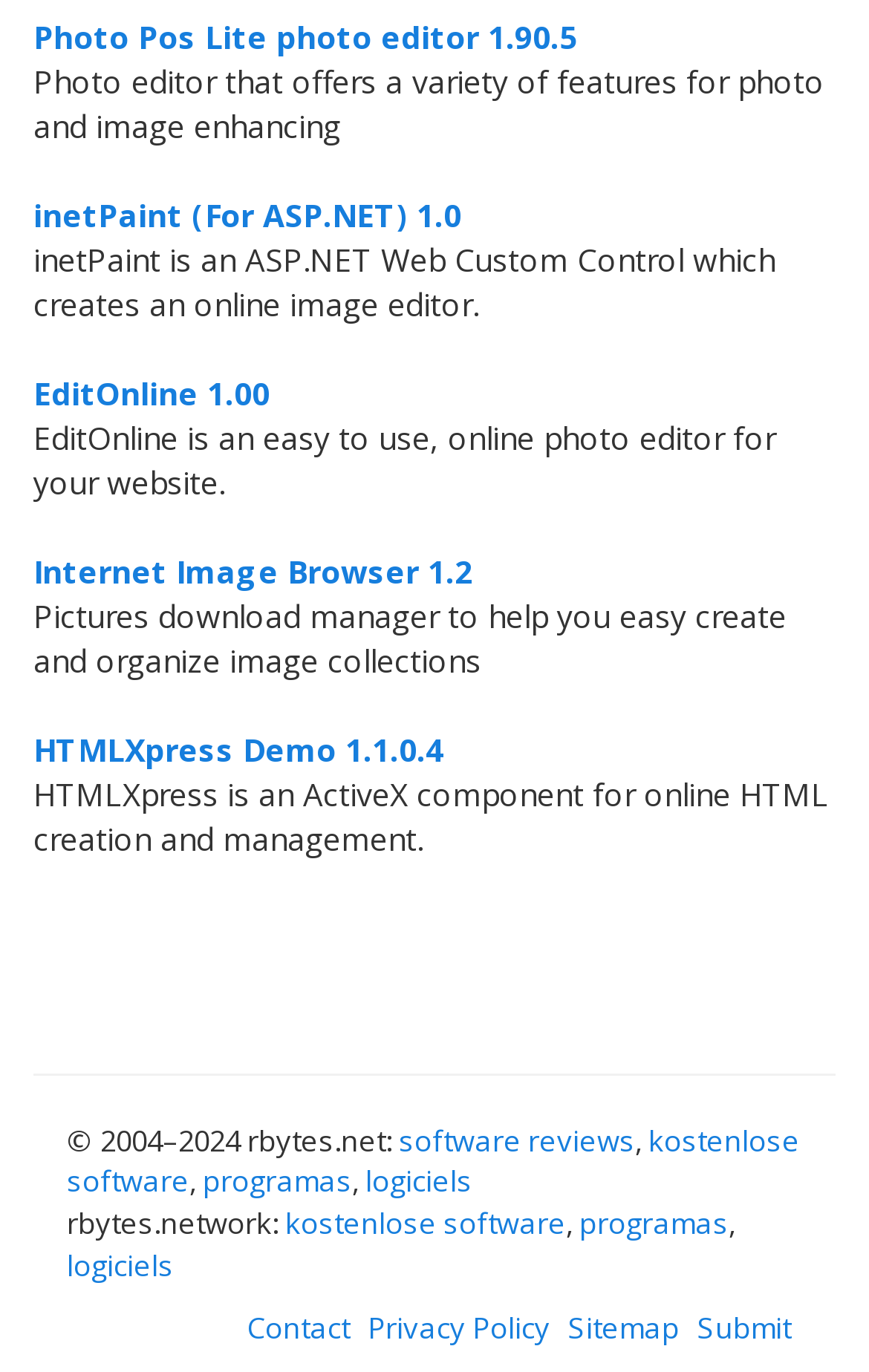Using the format (top-left x, top-left y, bottom-right x, bottom-right y), provide the bounding box coordinates for the described UI element. All values should be floating point numbers between 0 and 1: cookie policy

None